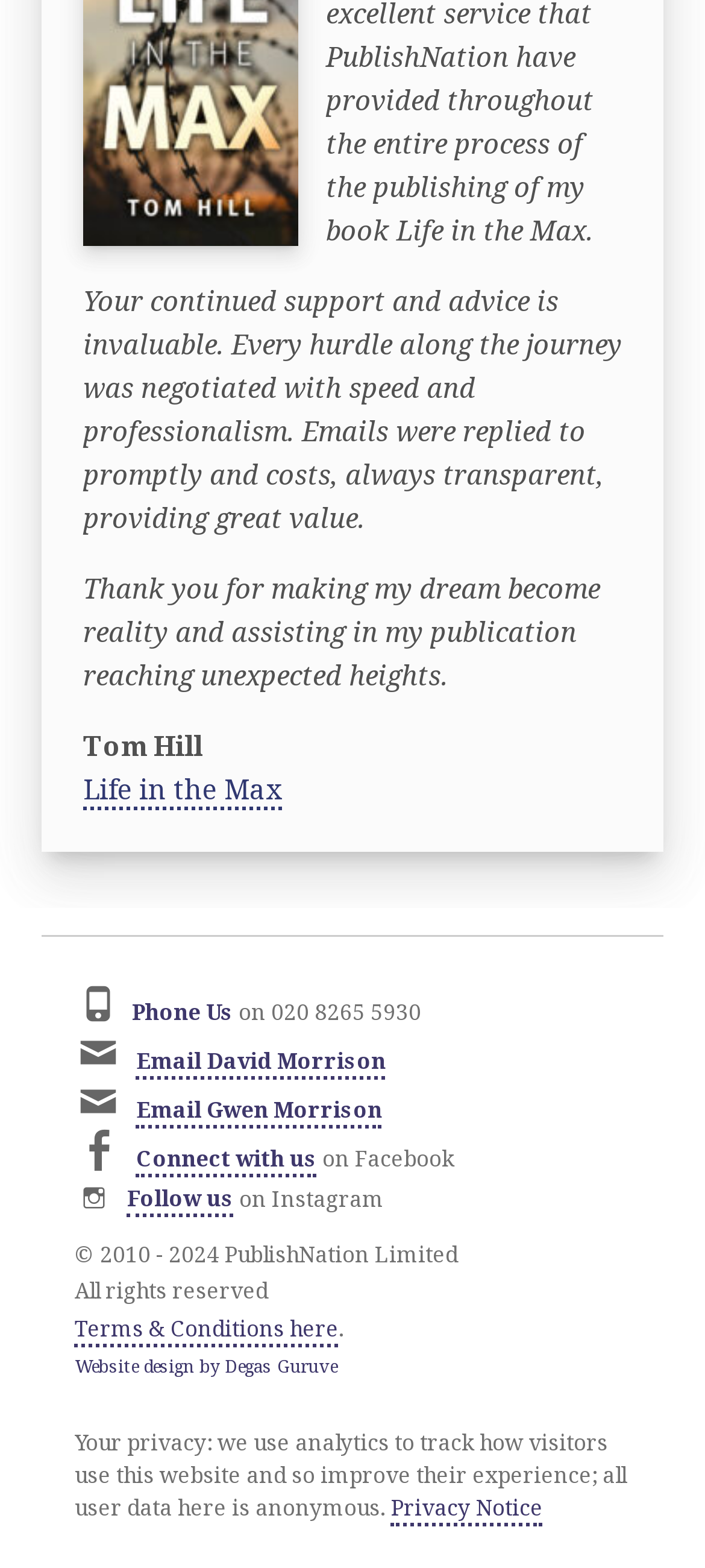Respond to the question below with a single word or phrase:
What is the phone number to contact?

020 8265 5930